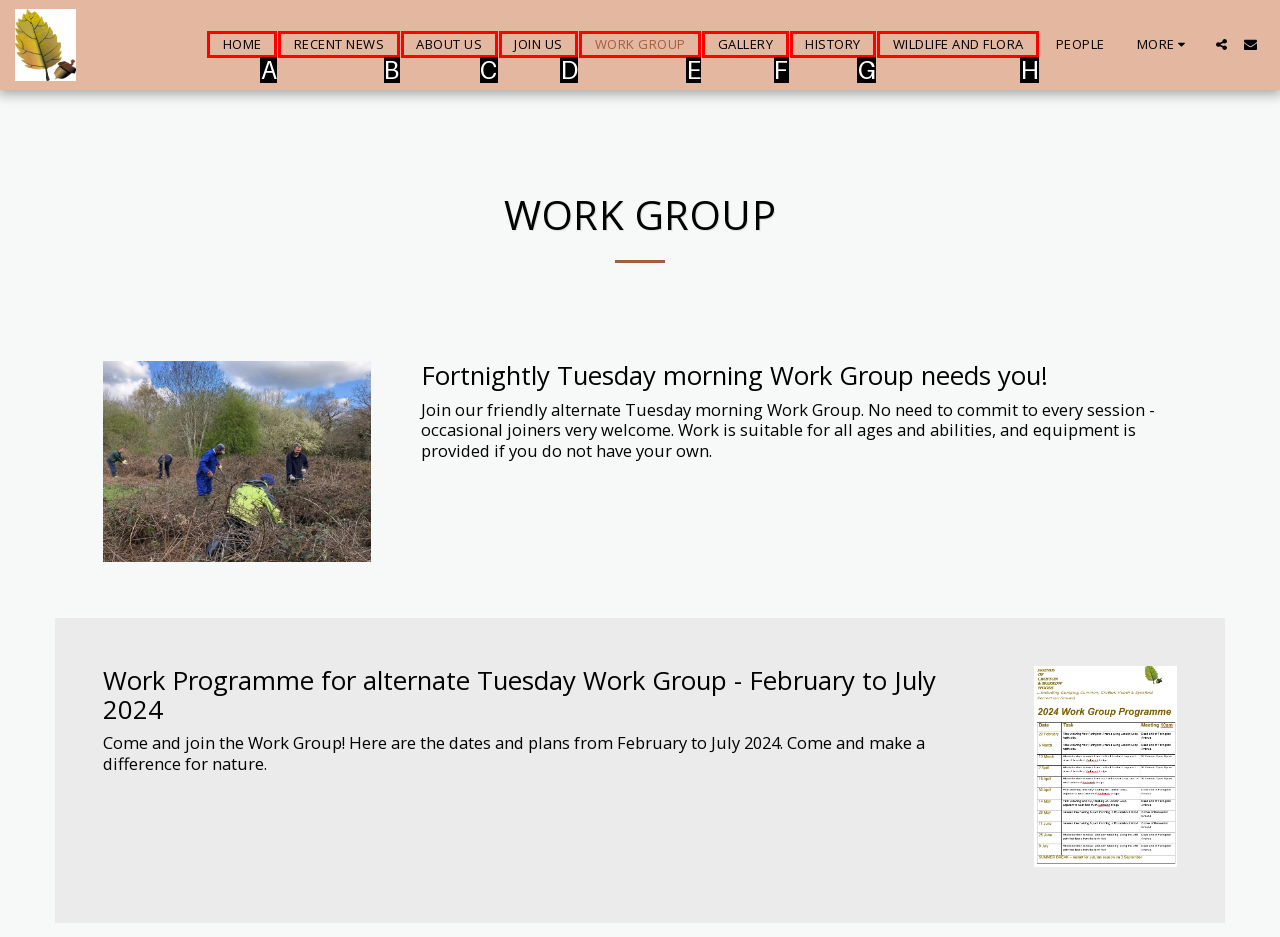Match the description to the correct option: Wildlife and Flora
Provide the letter of the matching option directly.

H